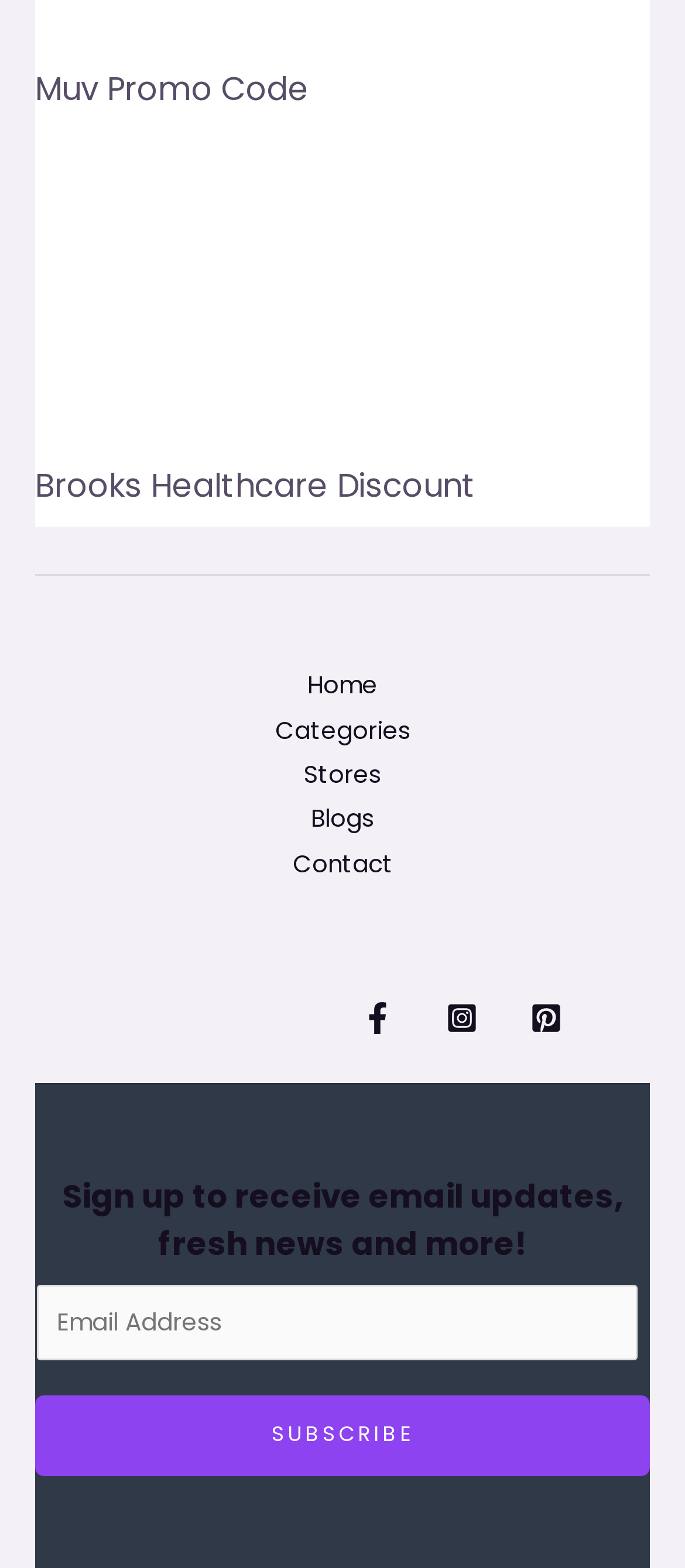Bounding box coordinates should be provided in the format (top-left x, top-left y, bottom-right x, bottom-right y) with all values between 0 and 1. Identify the bounding box for this UI element: Blogs

[0.433, 0.509, 0.567, 0.537]